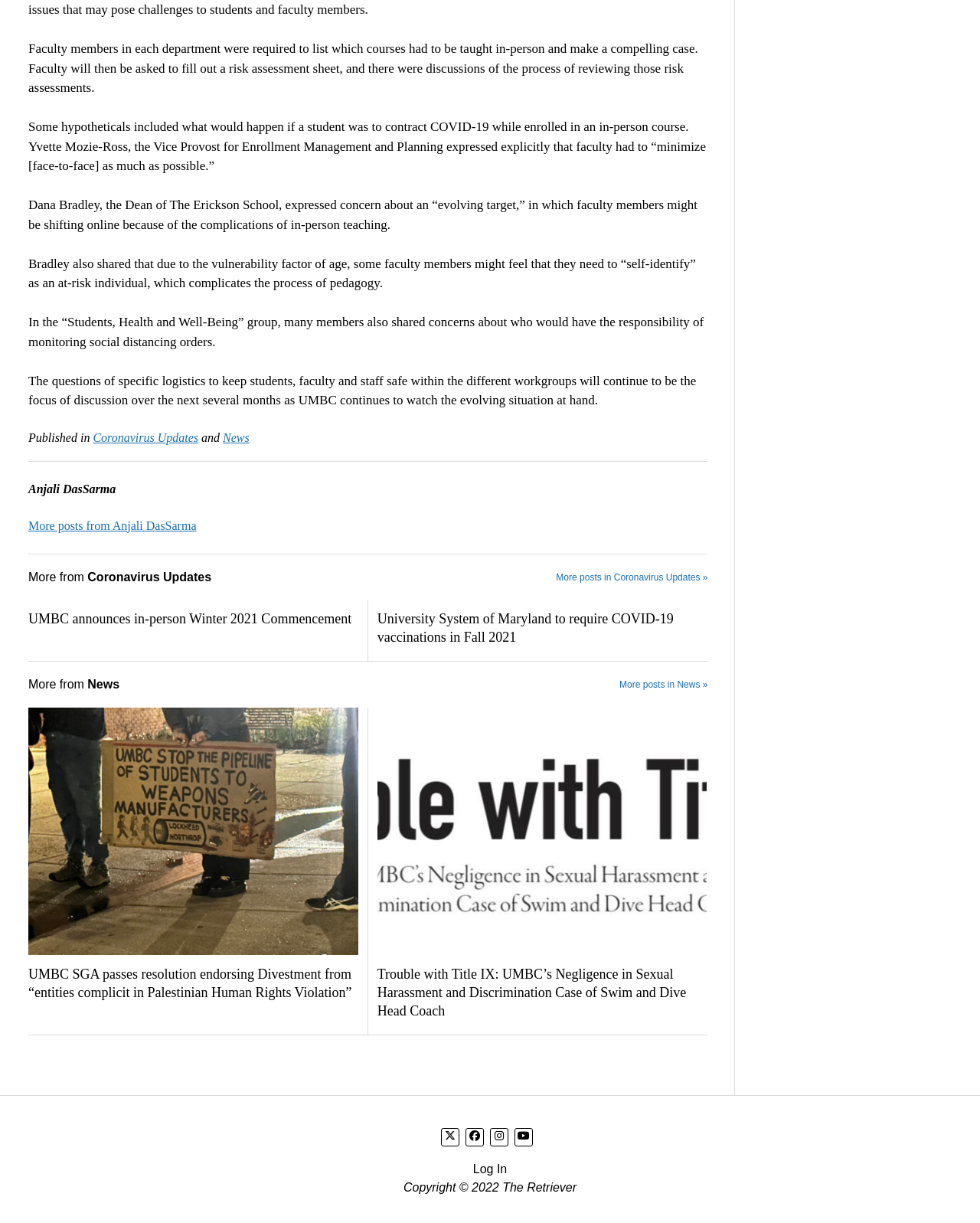Please answer the following question using a single word or phrase: 
How many links are there in the webpage?

13